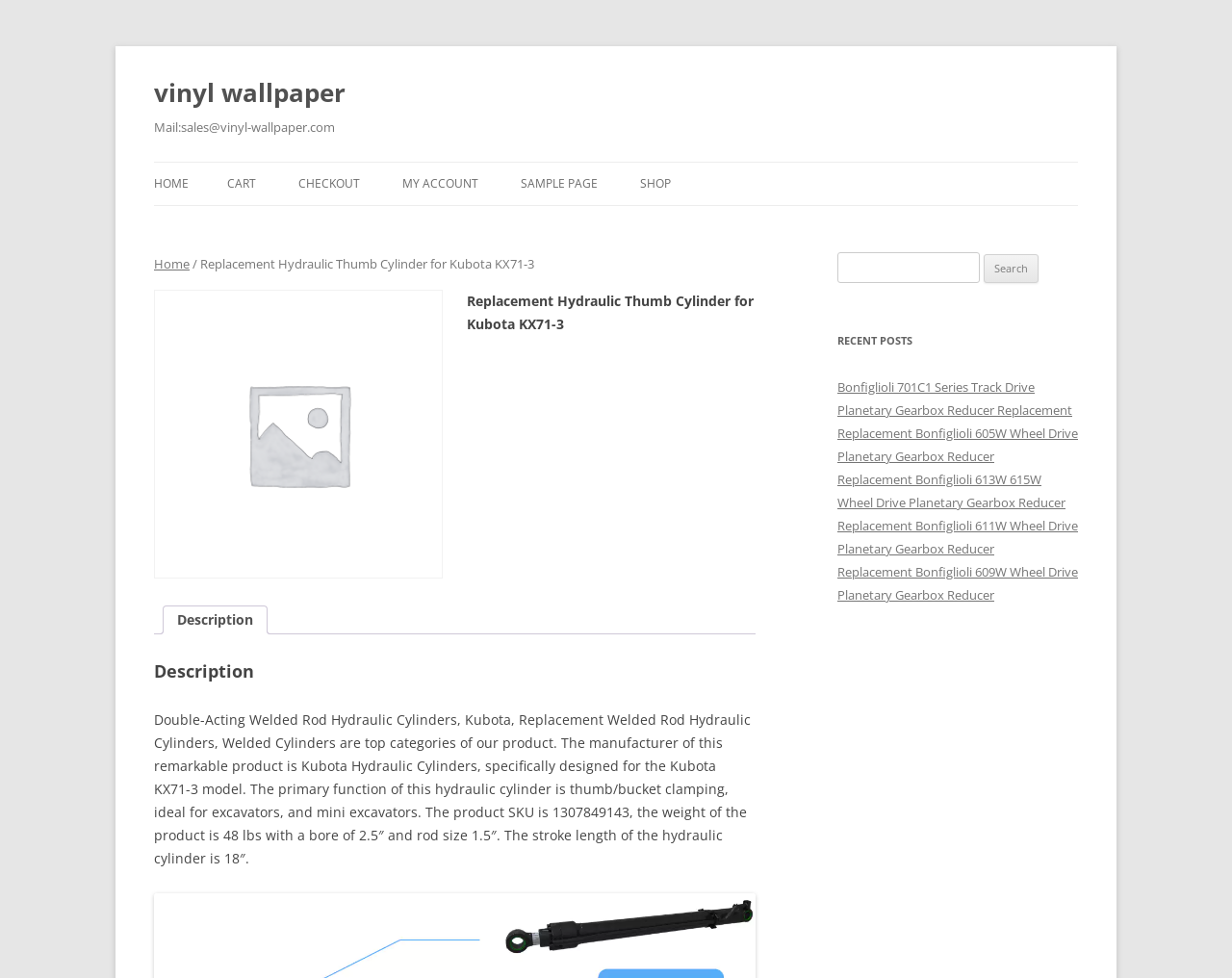Give a detailed account of the webpage, highlighting key information.

This webpage is about a replacement hydraulic thumb cylinder for Kubota KX71-3, with a secondary focus on vinyl wallpaper. At the top, there is a heading with the title "vinyl wallpaper" and a link to it. Below that, there is a heading with the email address "sales@vinyl-wallpaper.com". 

On the top-right side, there is a navigation menu with links to "HOME", "CART", "CHECKOUT", "MY ACCOUNT", "SAMPLE PAGE", and "SHOP". Below the navigation menu, there is a link to "Home" and a static text describing the product, "Replacement Hydraulic Thumb Cylinder for Kubota KX71-3". 

To the right of the product description, there is an image of the product, awaiting upload. Below the image, there is a heading with the product title and a tab list with a single tab, "Description". The description tab contains a detailed text about the product, including its features, specifications, and functionality.

On the right side of the page, there is a complementary section with a search bar and a heading "RECENT POSTS". The search bar has a text box and a search button. Below the search bar, there are five links to recent posts, each describing a different product related to planetary gearbox reducers.

Overall, the webpage is focused on providing information about the replacement hydraulic thumb cylinder for Kubota KX71-3, with additional features and links to related products.